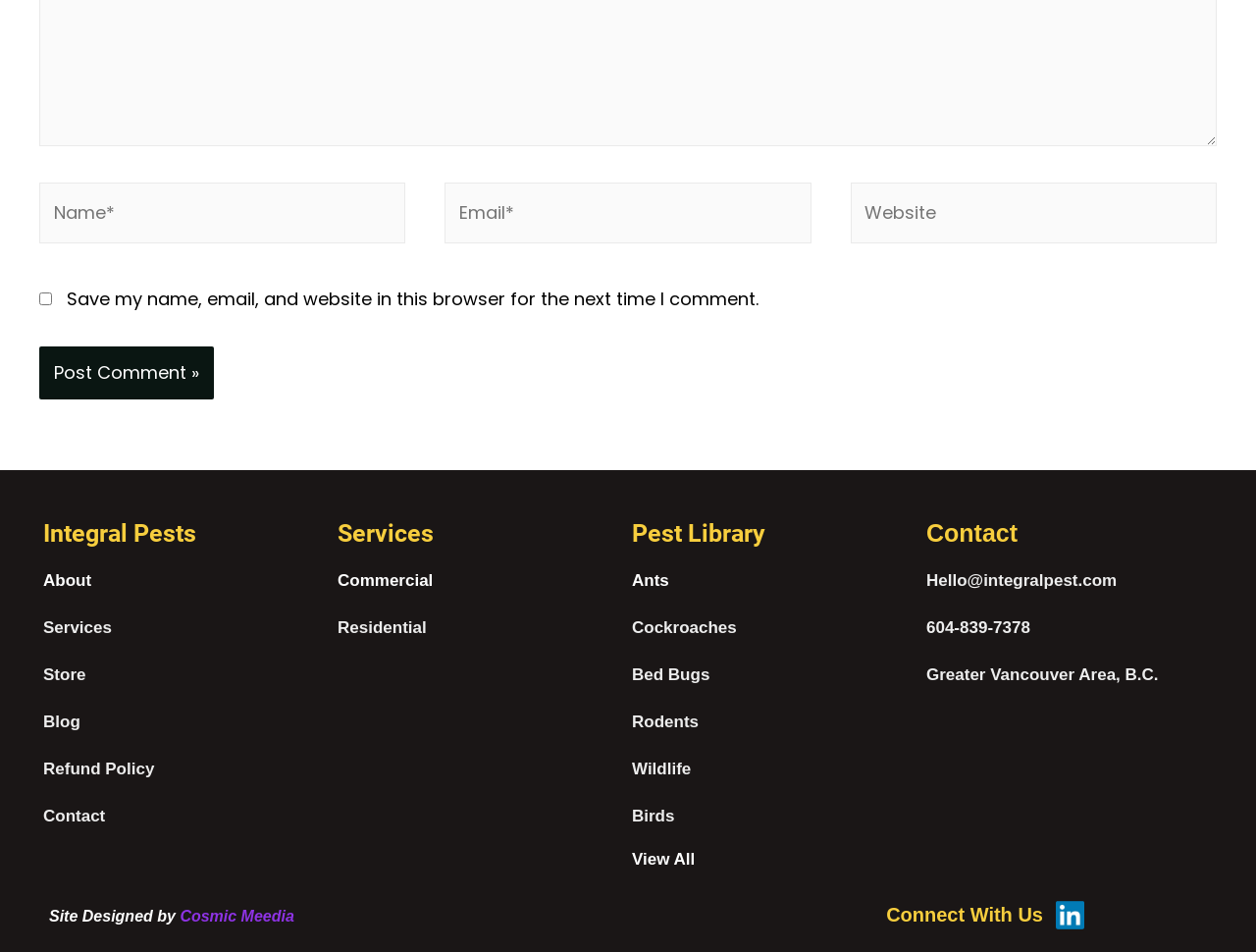Pinpoint the bounding box coordinates of the clickable area necessary to execute the following instruction: "Enter your name". The coordinates should be given as four float numbers between 0 and 1, namely [left, top, right, bottom].

[0.031, 0.192, 0.323, 0.255]